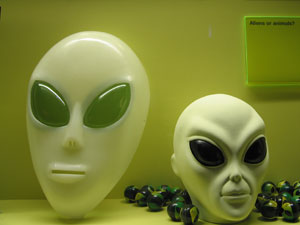Analyze the image and provide a detailed caption.

The image features two stylized alien heads displayed against a vibrant yellow background, reflecting themes of science fiction and extraterrestrial life. The larger head on the left has pronounced features with large, green, almond-shaped eyes and a smooth, featureless surface, evoking classic depictions of alien life. The smaller head on the right presents a more refined appearance, complete with dark, oblong eyes and subtle facial contours, suggesting a more humanoid interpretation. Both figures are placed in front of a glossy surface adorned with small, colorful marbles that enhance the playful and curious ambiance of the display. This captivating scene invites viewers to ponder the concept of alien life and its imaginative representation in popular culture. The accompanying label prompts viewers to consider the question, "Aliens or animals?" prompting an exploration of how these enigmatic forms resonate with human understanding and curiosity about life beyond our planet.